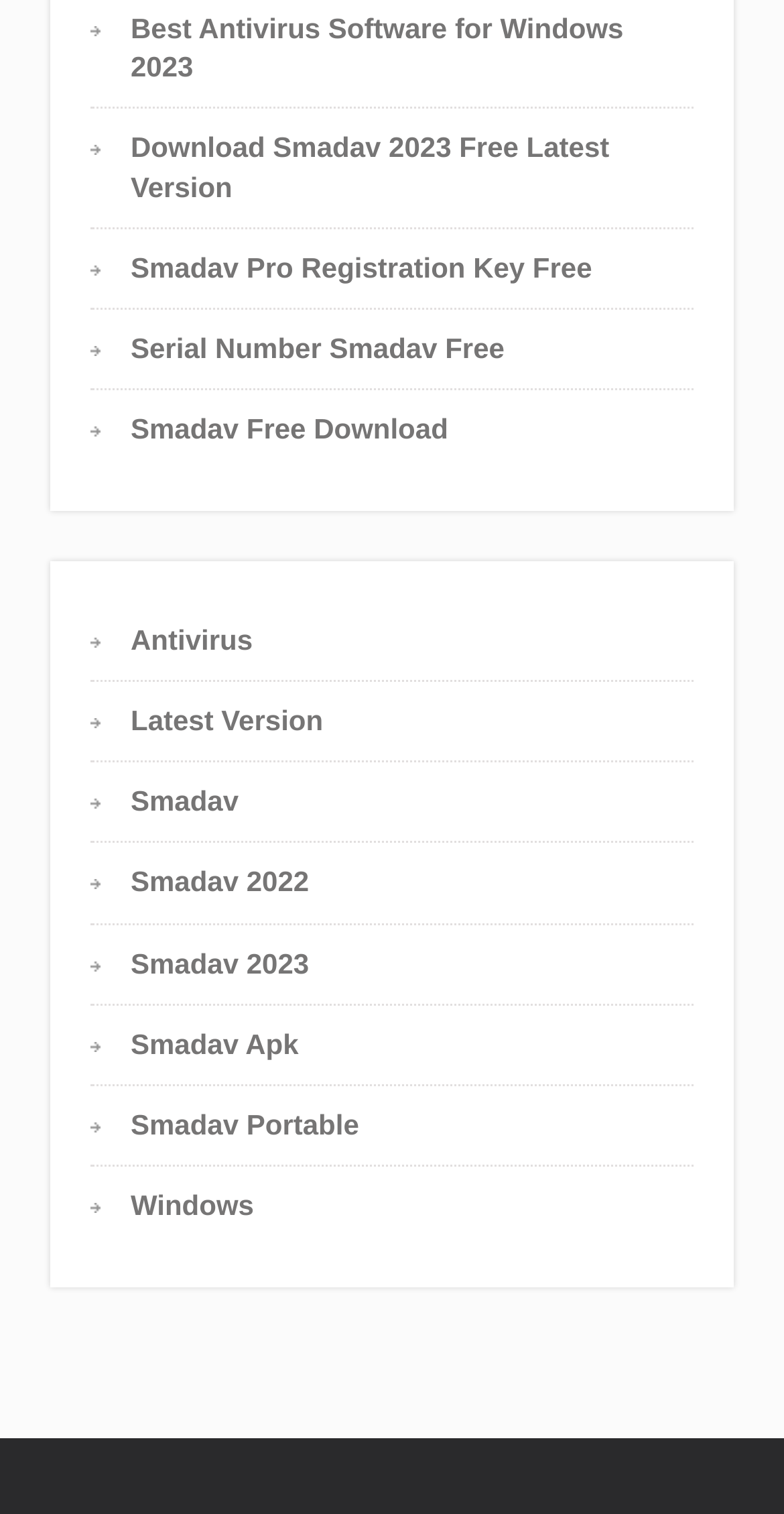What is the main topic of this webpage?
Based on the image, answer the question with a single word or brief phrase.

Antivirus software